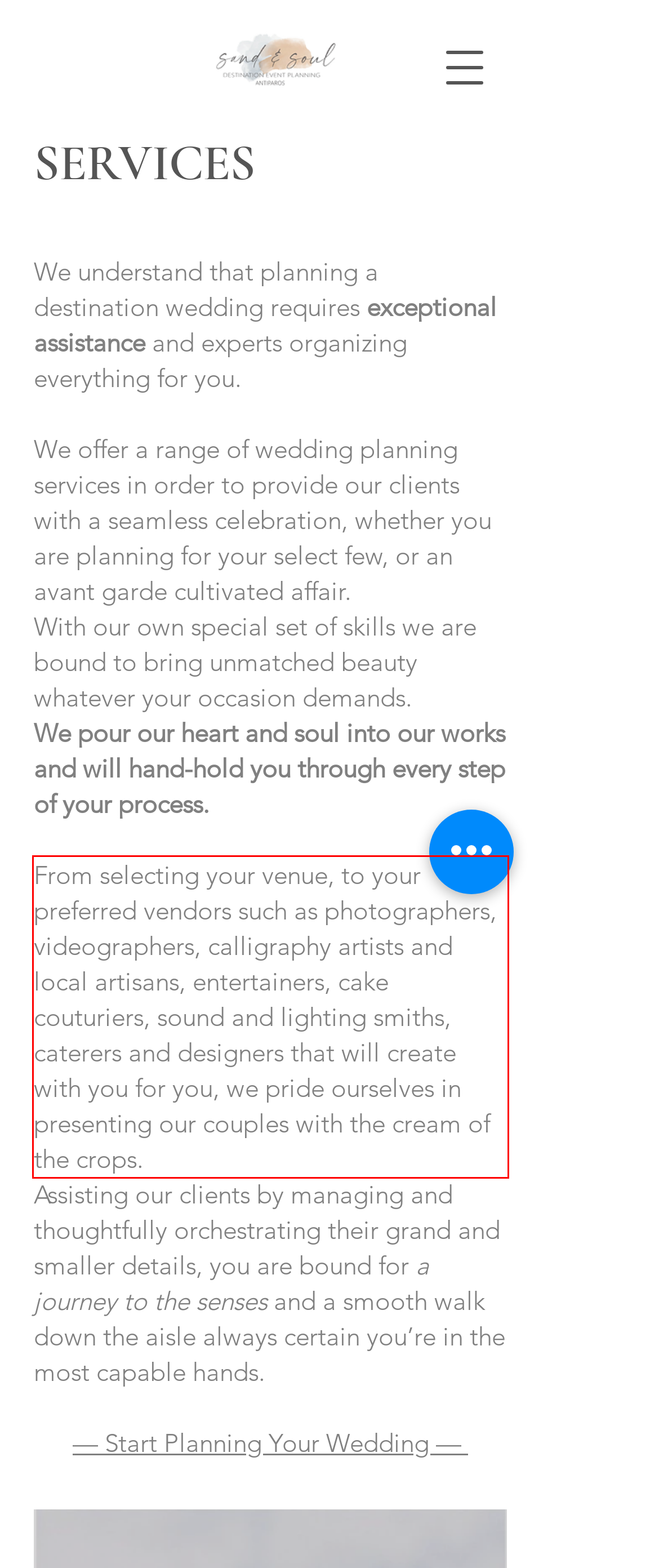Given a screenshot of a webpage containing a red rectangle bounding box, extract and provide the text content found within the red bounding box.

From selecting your venue, to your preferred vendors such as photographers, videographers, calligraphy artists and local artisans, entertainers, cake couturiers, sound and lighting smiths, caterers and designers that will create with you for you, we pride ourselves in presenting our couples with the cream of the crops.